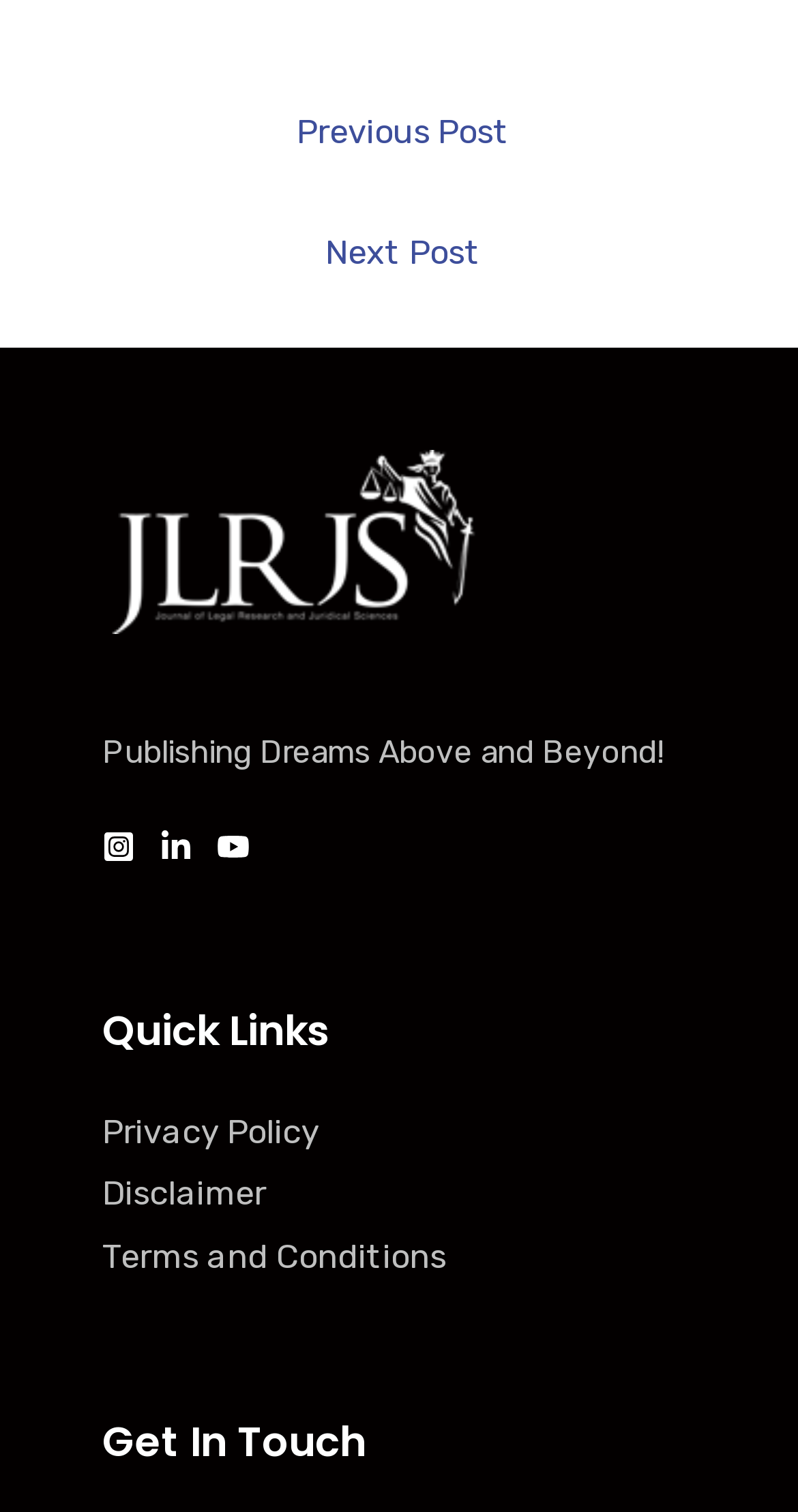What is the purpose of the 'Quick Links' section?
By examining the image, provide a one-word or phrase answer.

Navigation